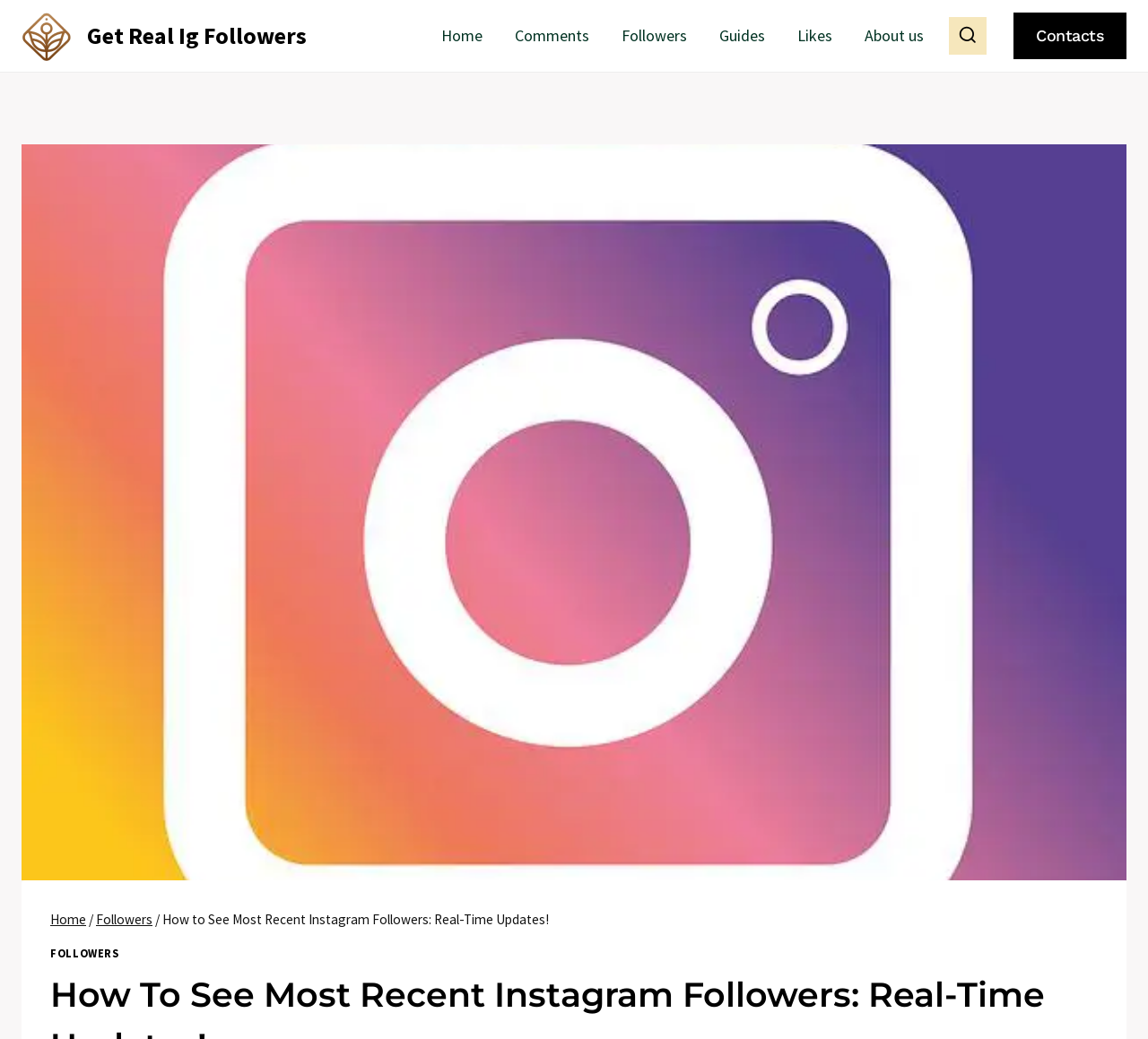Use a single word or phrase to answer the question:
What is the purpose of the button at the top-right corner?

View Search Form